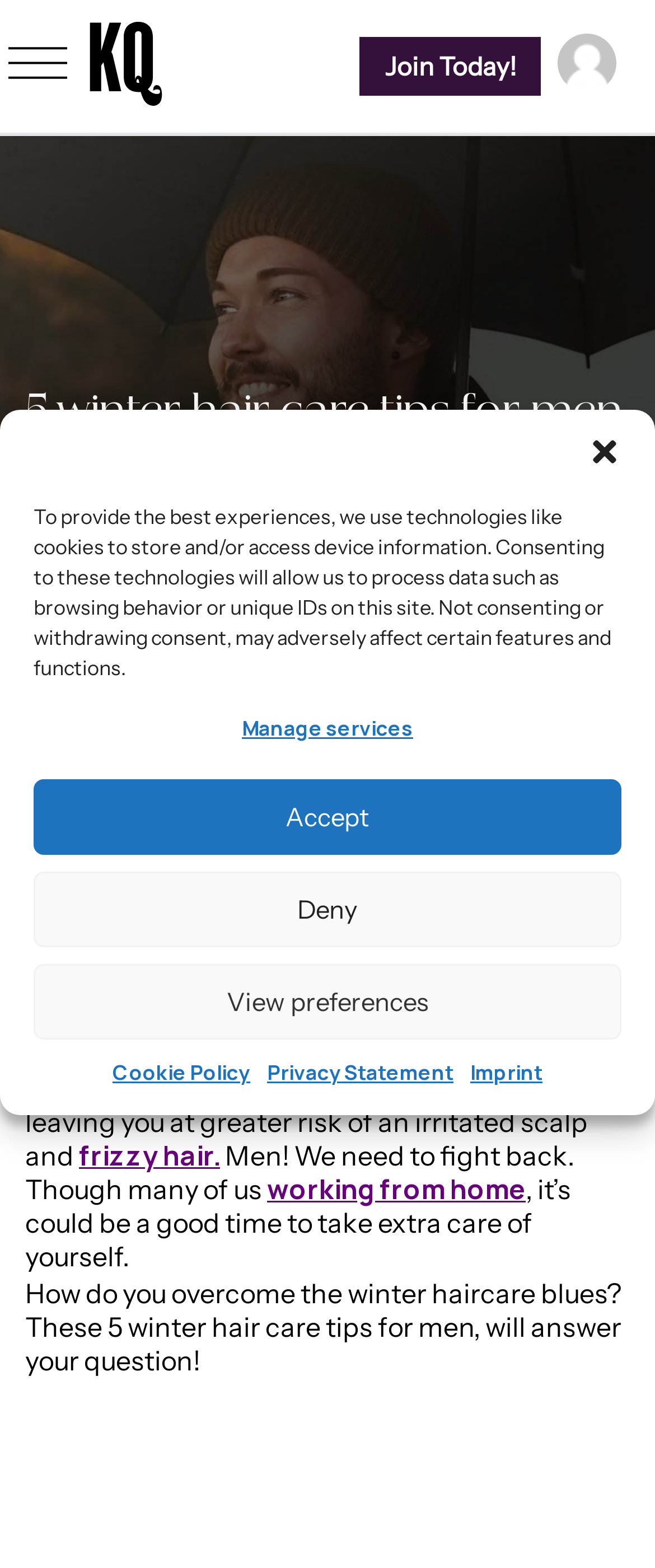Please identify the bounding box coordinates of the element's region that I should click in order to complete the following instruction: "Enter your email". The bounding box coordinates consist of four float numbers between 0 and 1, i.e., [left, top, right, bottom].

None